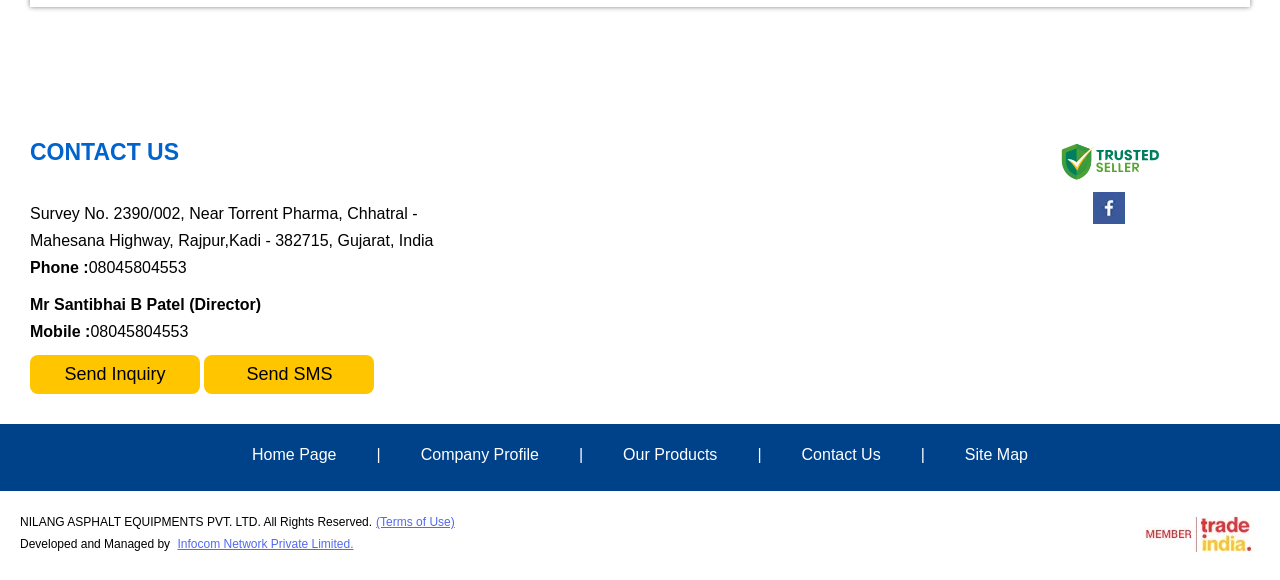Given the description "Infocom Network Private Limited.", provide the bounding box coordinates of the corresponding UI element.

[0.139, 0.926, 0.276, 0.95]